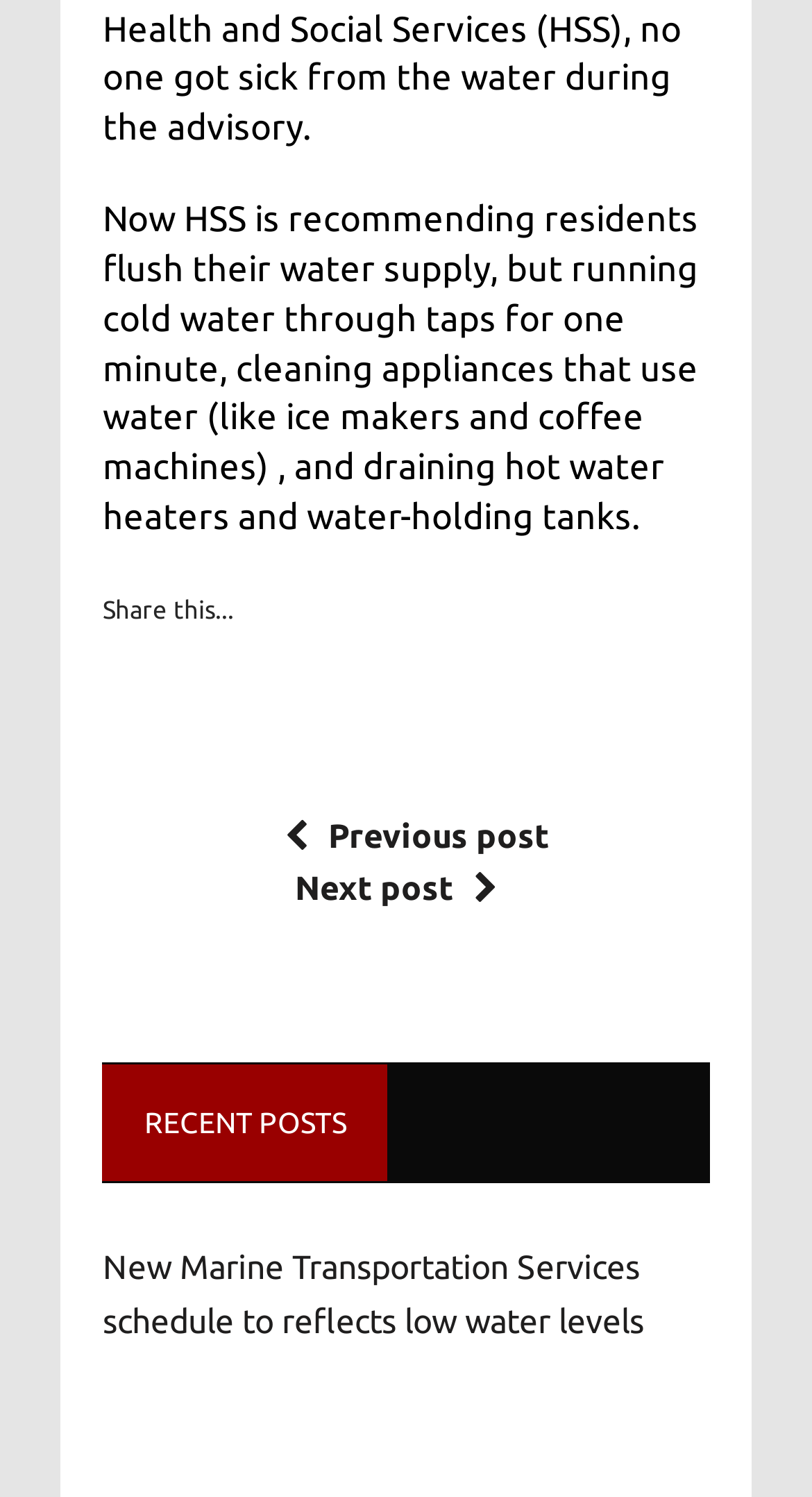Bounding box coordinates are specified in the format (top-left x, top-left y, bottom-right x, bottom-right y). All values are floating point numbers bounded between 0 and 1. Please provide the bounding box coordinate of the region this sentence describes: Next post

[0.363, 0.58, 0.637, 0.605]